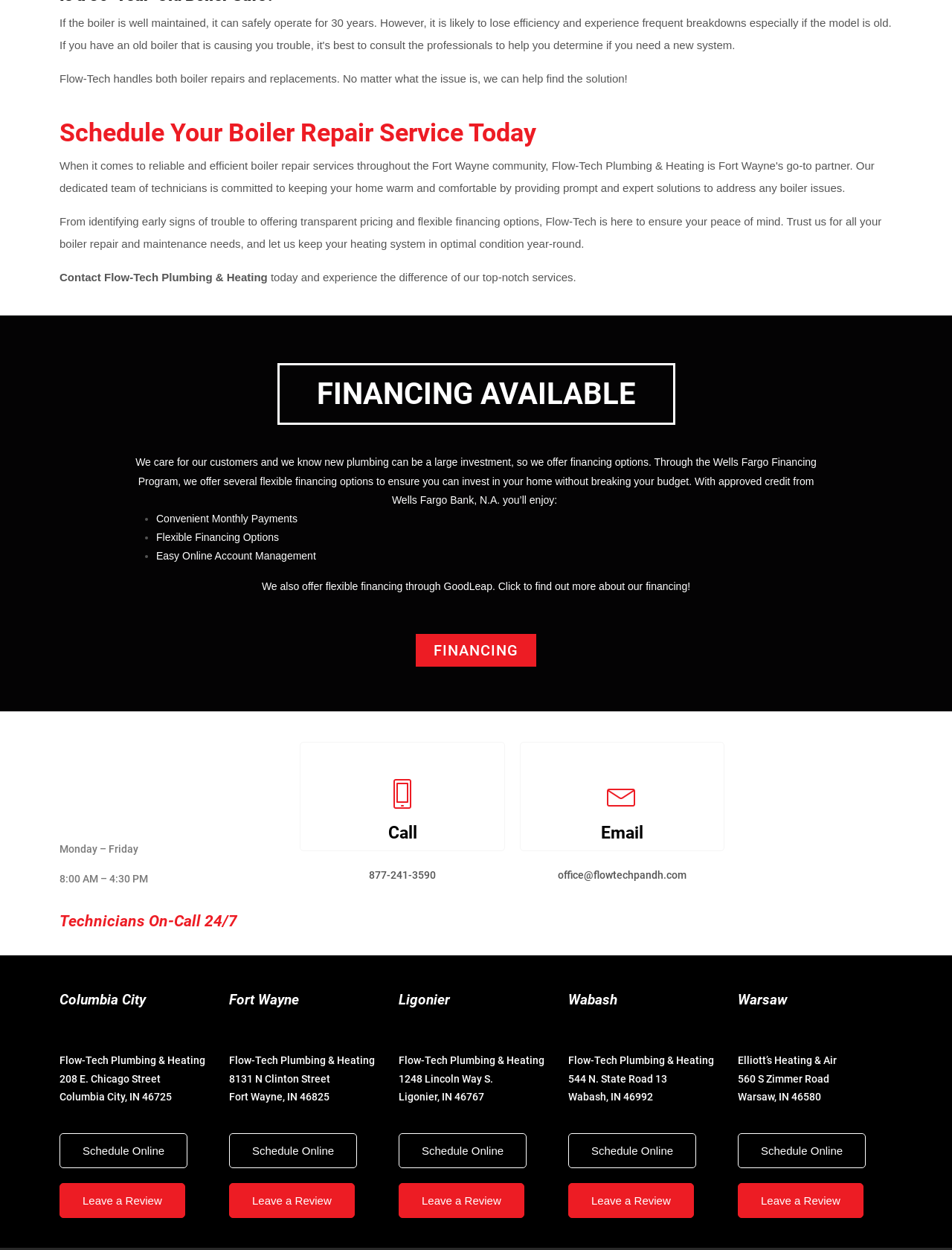Indicate the bounding box coordinates of the clickable region to achieve the following instruction: "Schedule Online."

[0.062, 0.907, 0.197, 0.935]